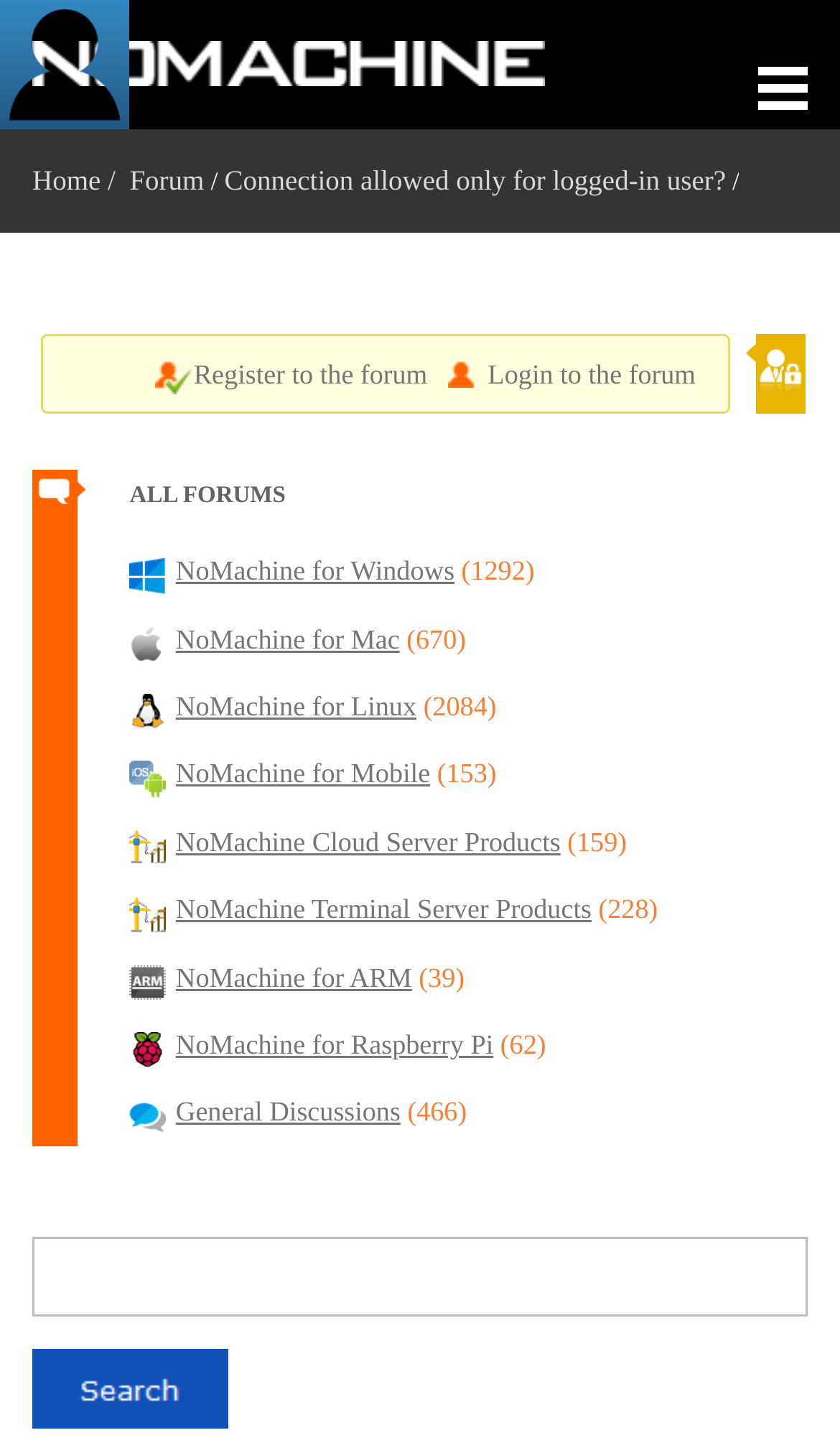Identify the bounding box coordinates of the specific part of the webpage to click to complete this instruction: "Search in the forum".

[0.038, 0.928, 0.272, 0.983]